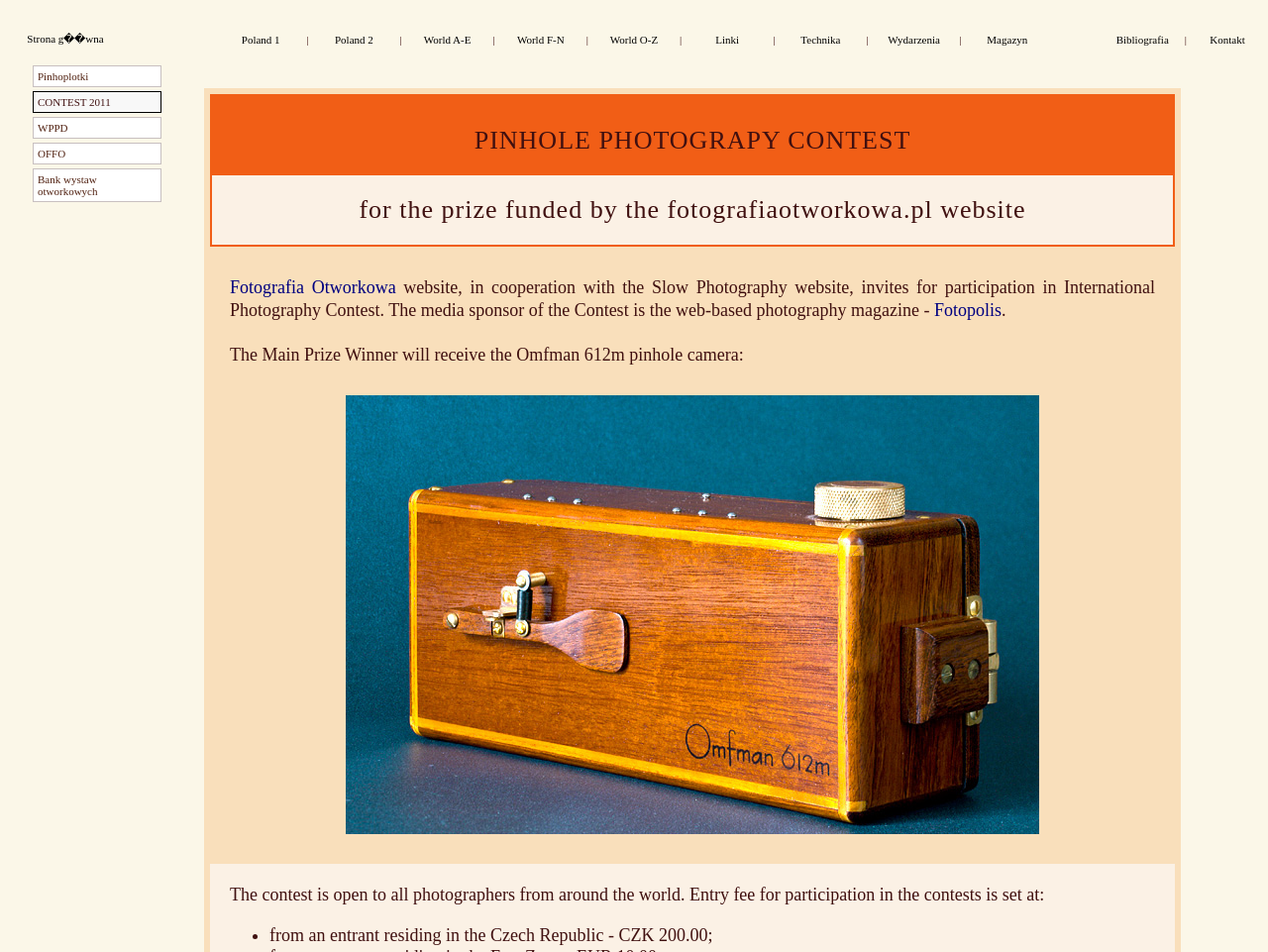Please find the bounding box coordinates in the format (top-left x, top-left y, bottom-right x, bottom-right y) for the given element description. Ensure the coordinates are floating point numbers between 0 and 1. Description: Magazyn

[0.778, 0.035, 0.81, 0.048]